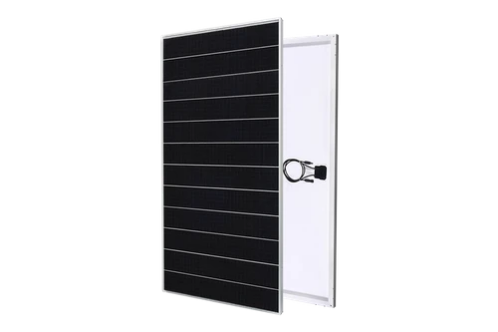What type of applications is this solar module suitable for?
Based on the screenshot, provide your answer in one word or phrase.

Residential and commercial